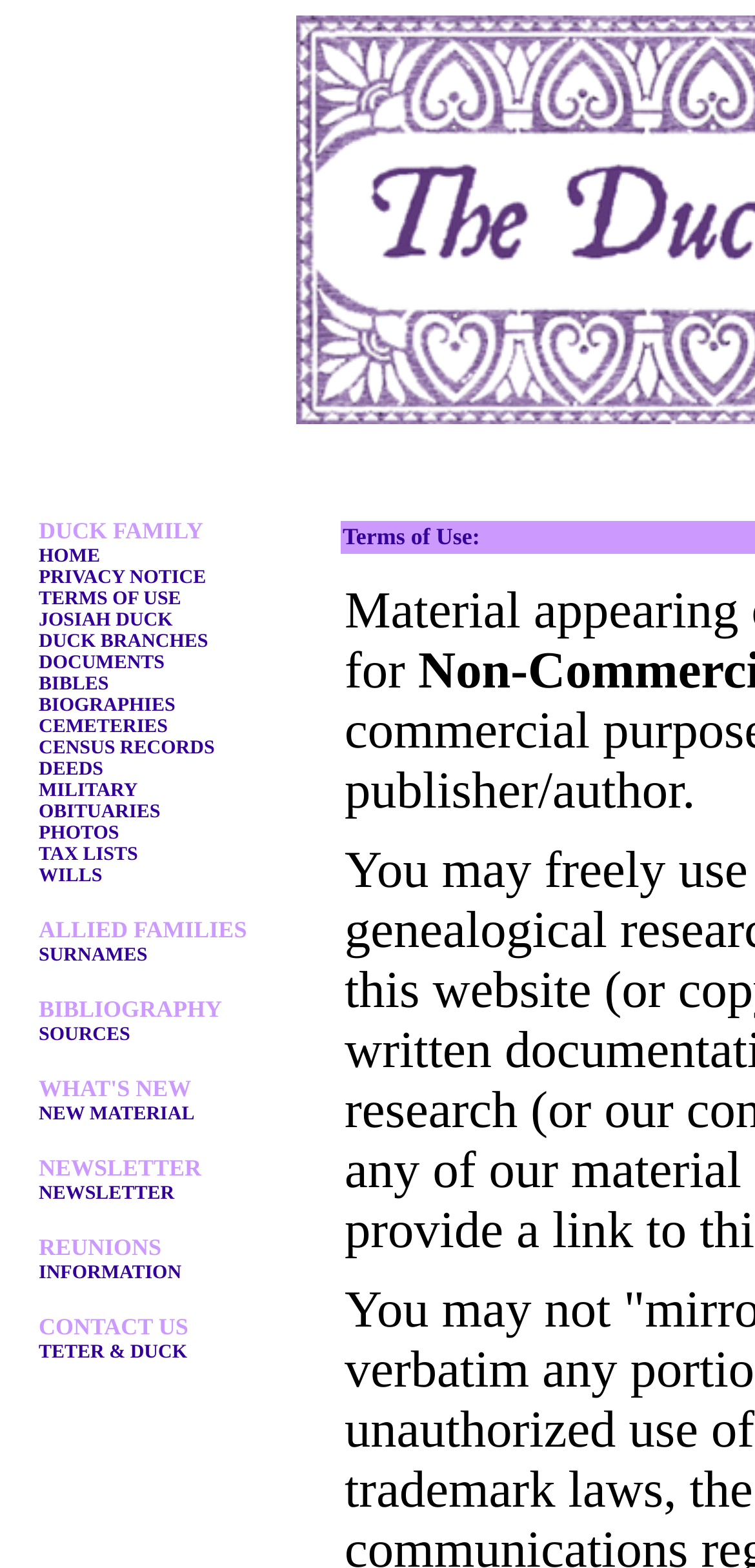How many links are on the webpage?
From the screenshot, provide a brief answer in one word or phrase.

24